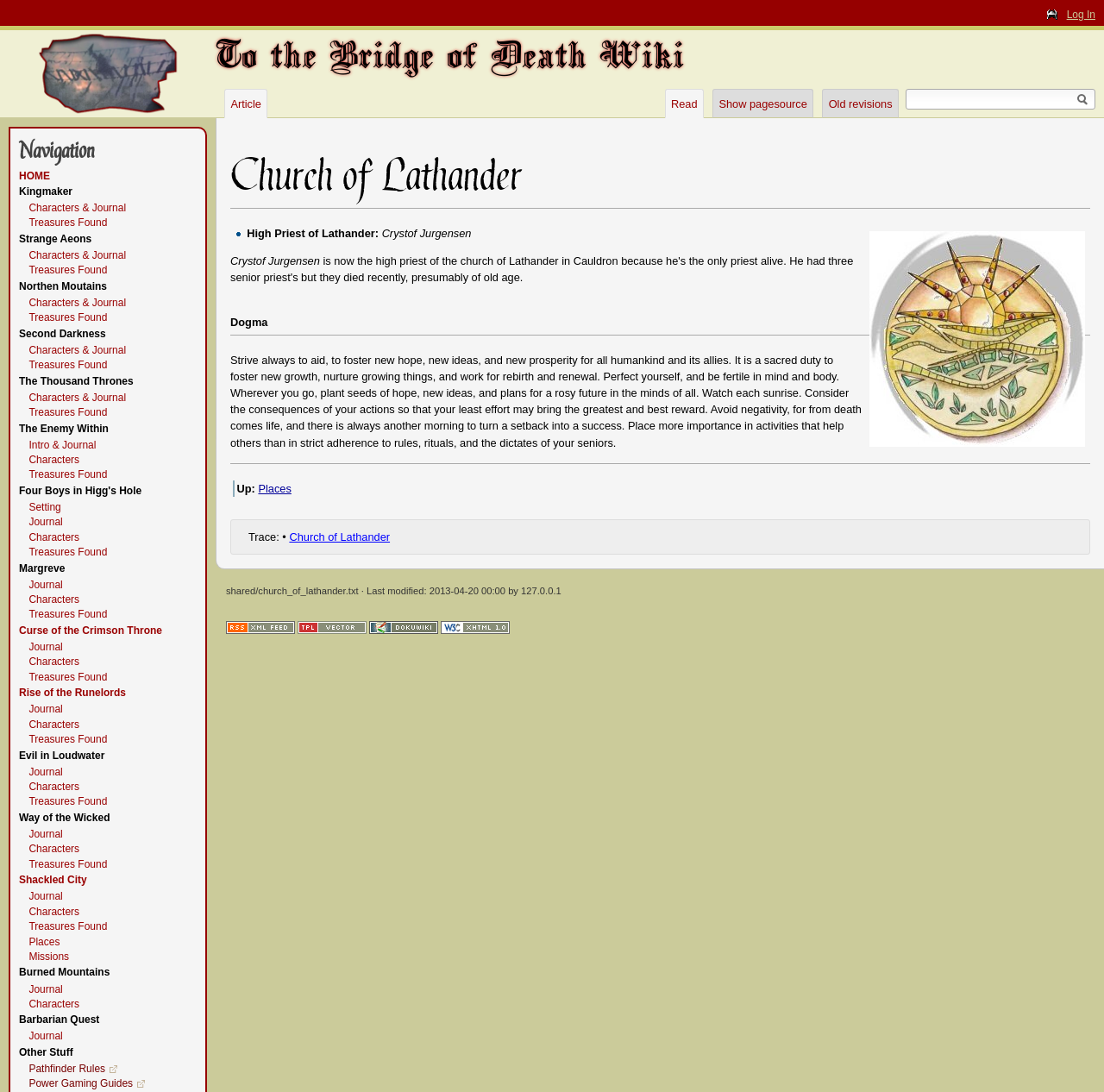What is the title or heading displayed on the webpage?

To the Bridge of Death Wiki